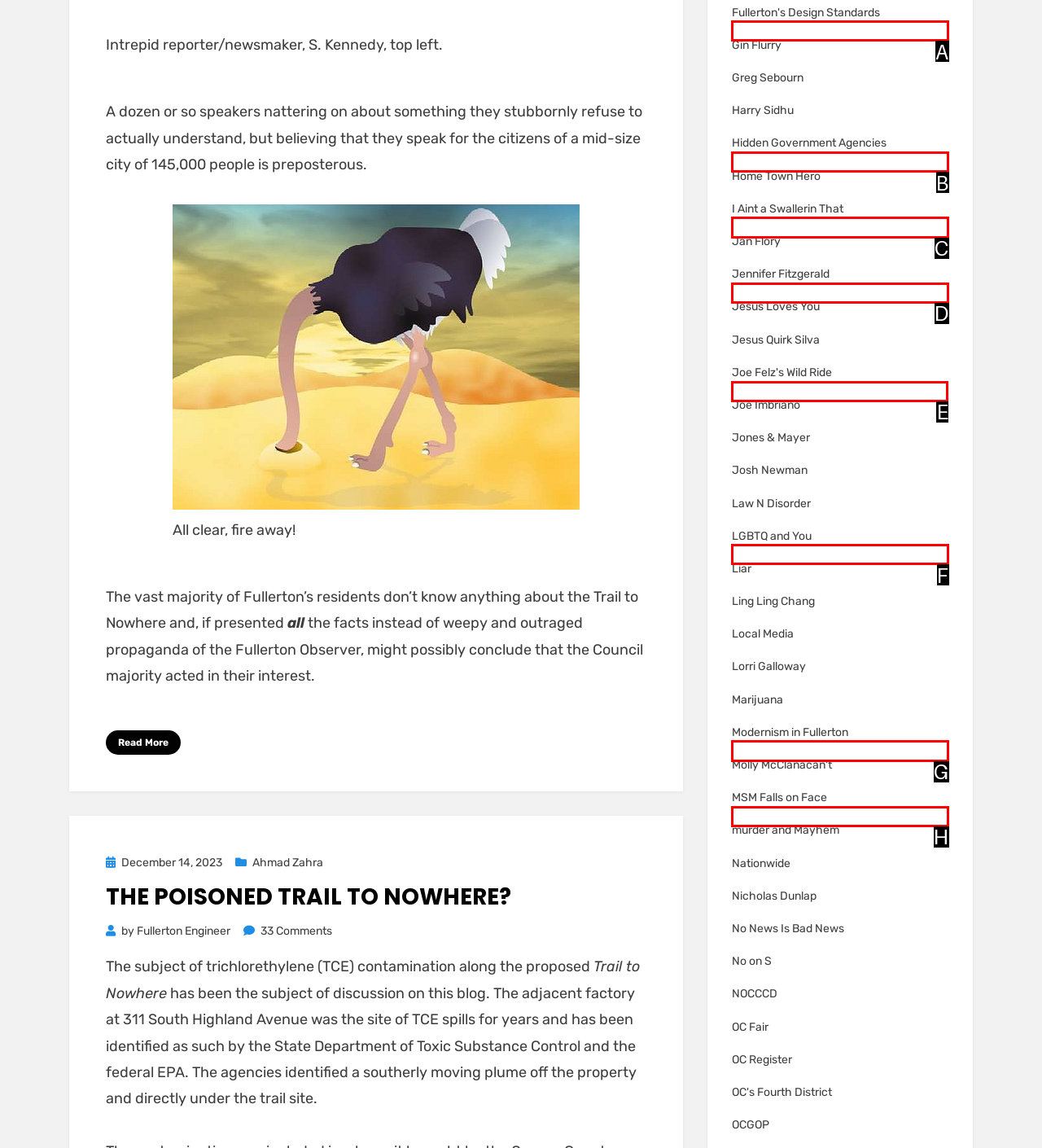Choose the HTML element that needs to be clicked for the given task: Read about 'Joe Felz's Wild Ride' Respond by giving the letter of the chosen option.

E